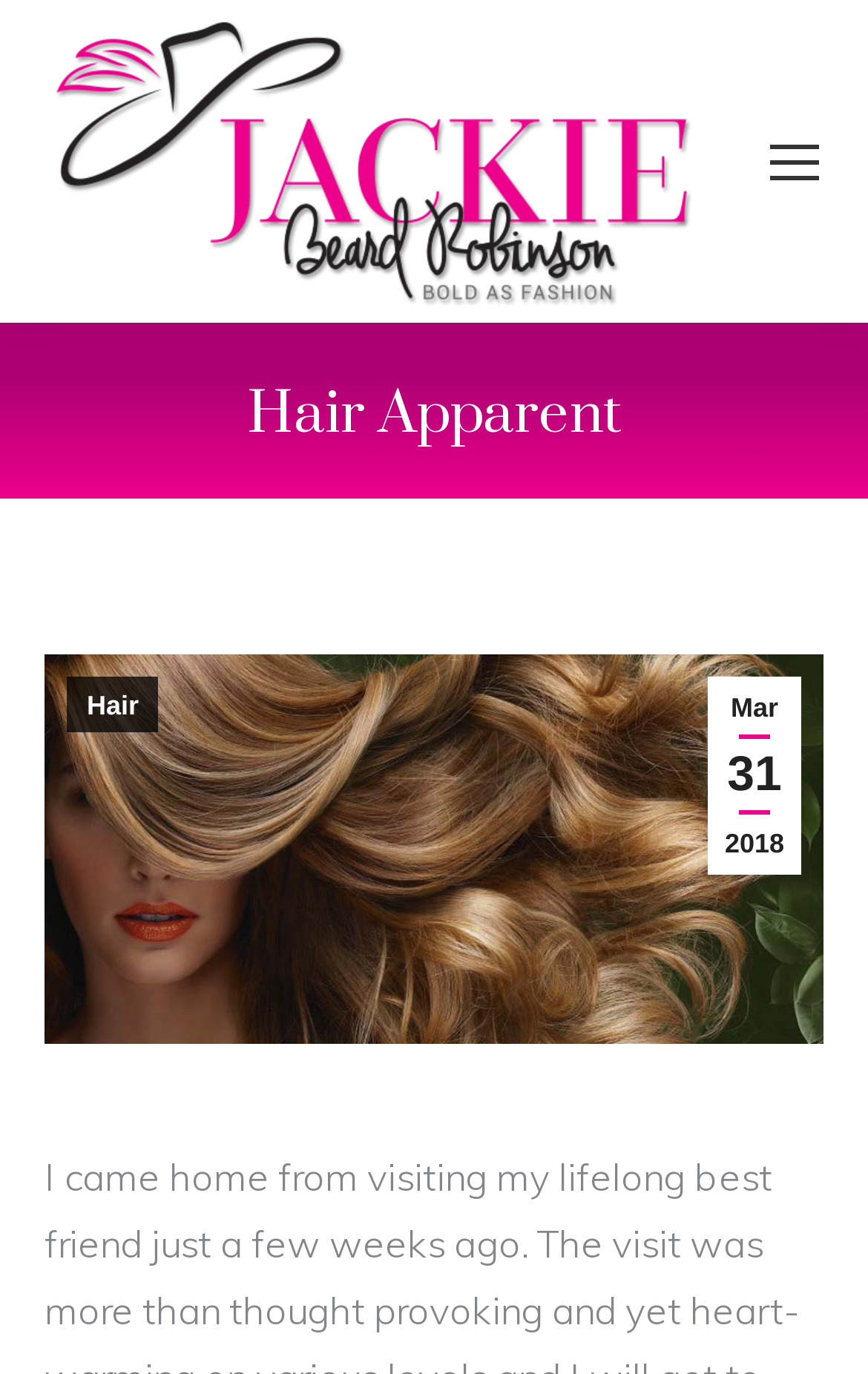Is there an image on the page?
Refer to the image and answer the question using a single word or phrase.

Yes